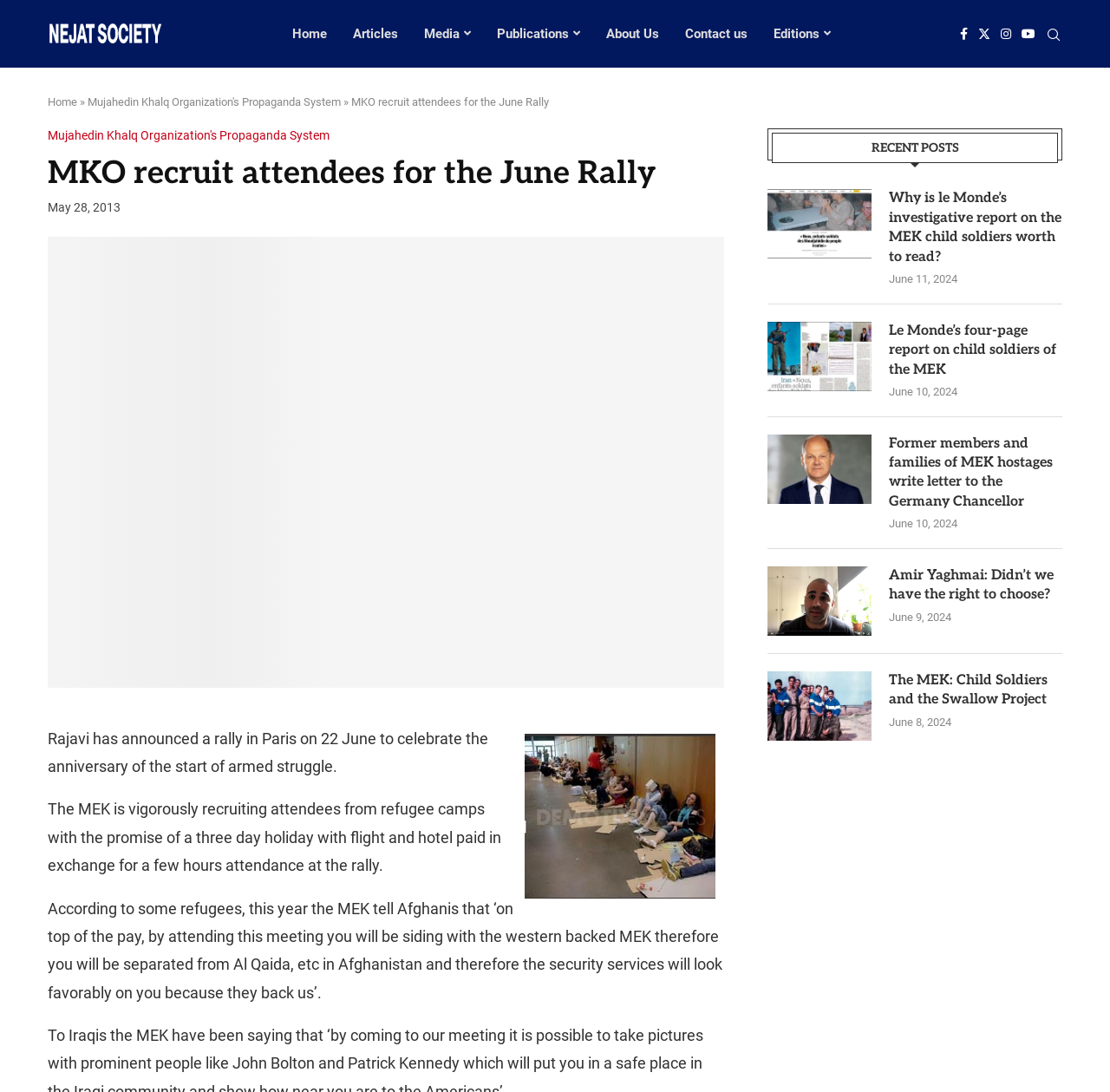Determine the bounding box coordinates of the element's region needed to click to follow the instruction: "Search for something". Provide these coordinates as four float numbers between 0 and 1, formatted as [left, top, right, bottom].

[0.941, 0.026, 0.957, 0.039]